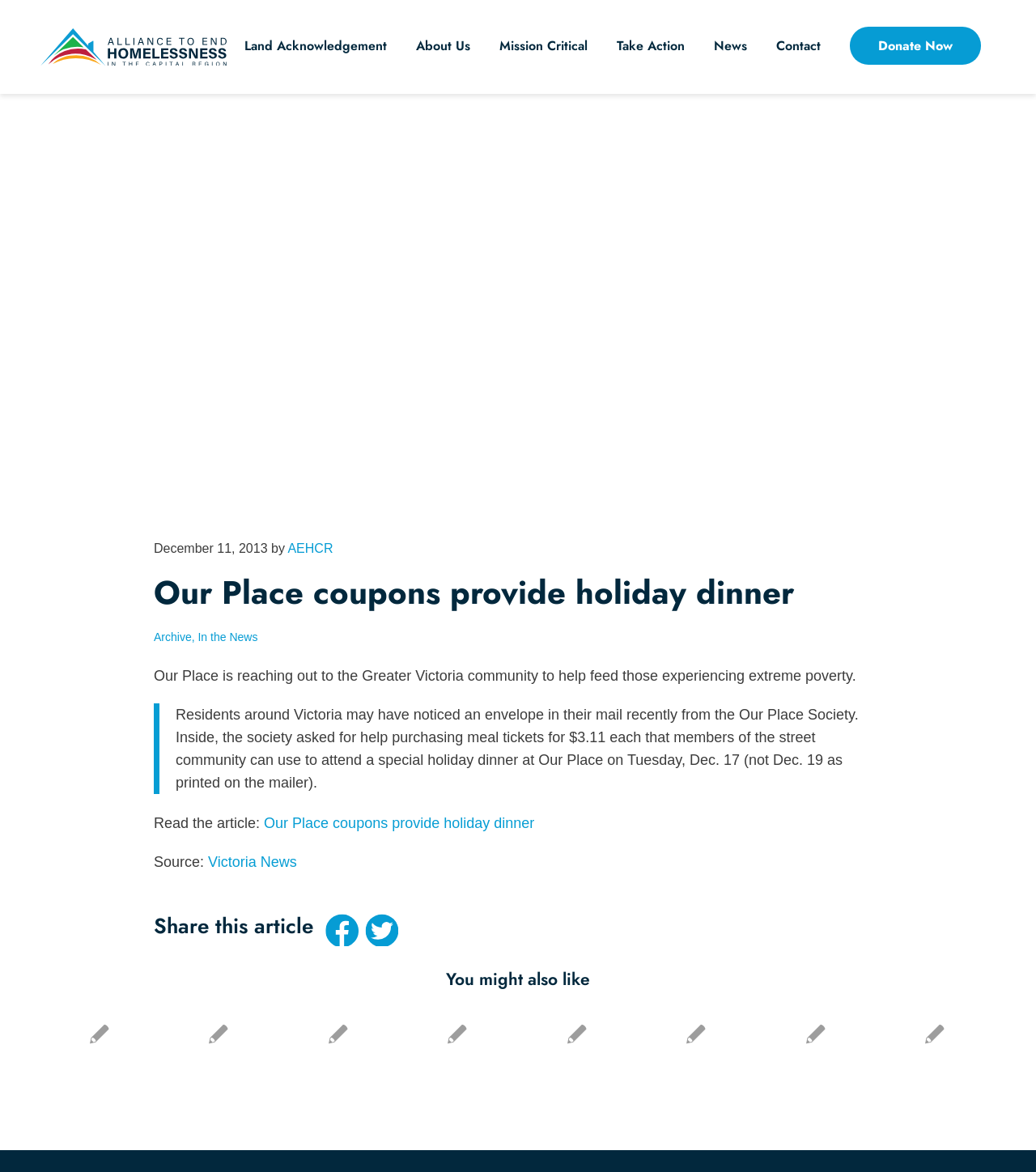Kindly provide the bounding box coordinates of the section you need to click on to fulfill the given instruction: "Read the article 'Our Place coupons provide holiday dinner'".

[0.255, 0.696, 0.516, 0.709]